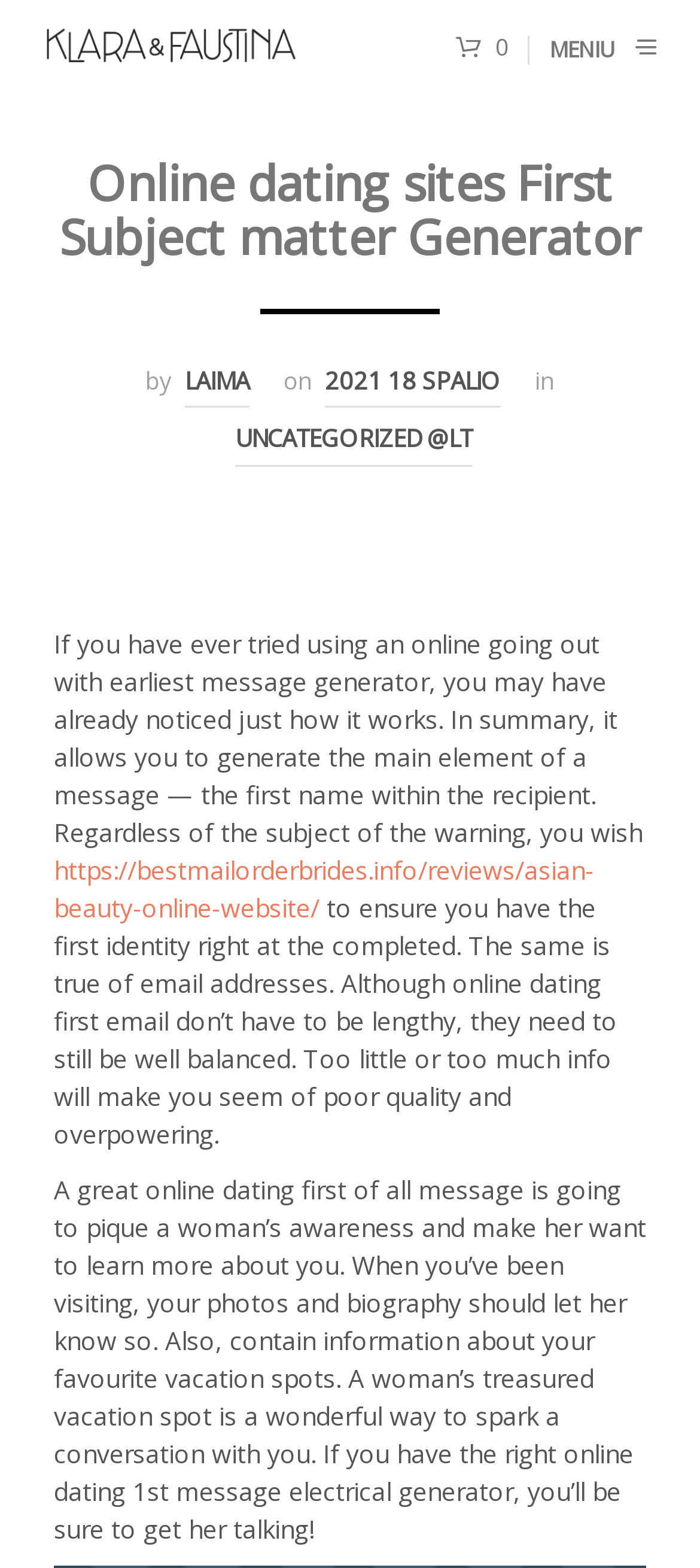Based on the image, please elaborate on the answer to the following question:
What is the suggested way to spark a conversation with a woman?

The webpage suggests that mentioning a woman's favorite vacation spot is a great way to spark a conversation with her. This is stated in the paragraph that starts with 'A great online dating first of all message...'.